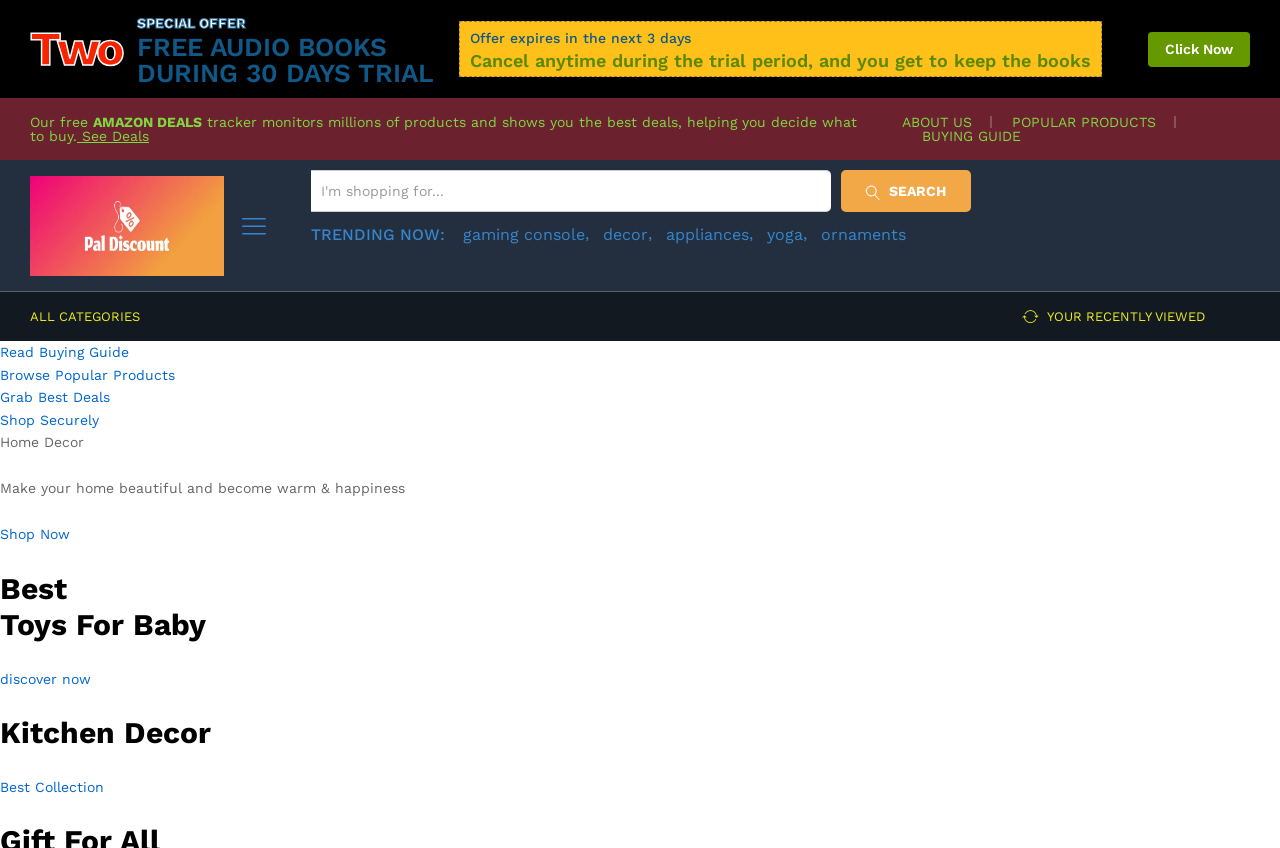Given the description: "alt="Amazon Discount Store"", determine the bounding box coordinates of the UI element. The coordinates should be formatted as four float numbers between 0 and 1, [left, top, right, bottom].

[0.023, 0.256, 0.175, 0.275]